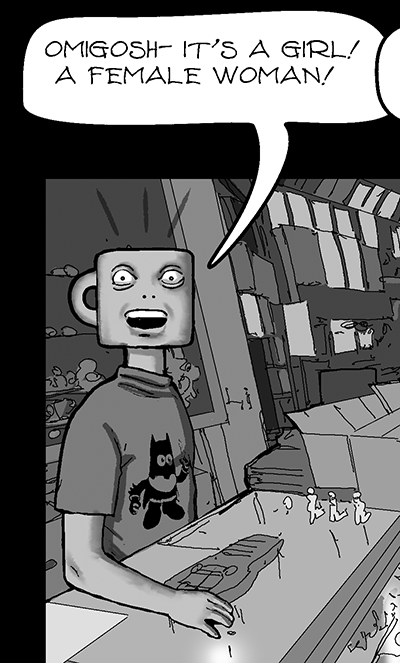Generate an elaborate caption for the image.

In this humorous comic panel, a character with a quirky, square head and exaggerated facial features expresses shock and excitement, exclaiming, "Omigosh—it's a girl! A female woman!" The character wears a playful shirt featuring a small cartoon figure, adding to the cartoonish vibe of the scene. Behind him, the setting is a bustling store filled with various objects, indicating a lively marketplace atmosphere. The character's dramatic reaction contrasts with the mundane surroundings, highlighting a comedic take on the concept of surprise. The visual style is monochrome with a few highlights, emphasizing the character's outlandish expression and the humorous tone of the dialogue.